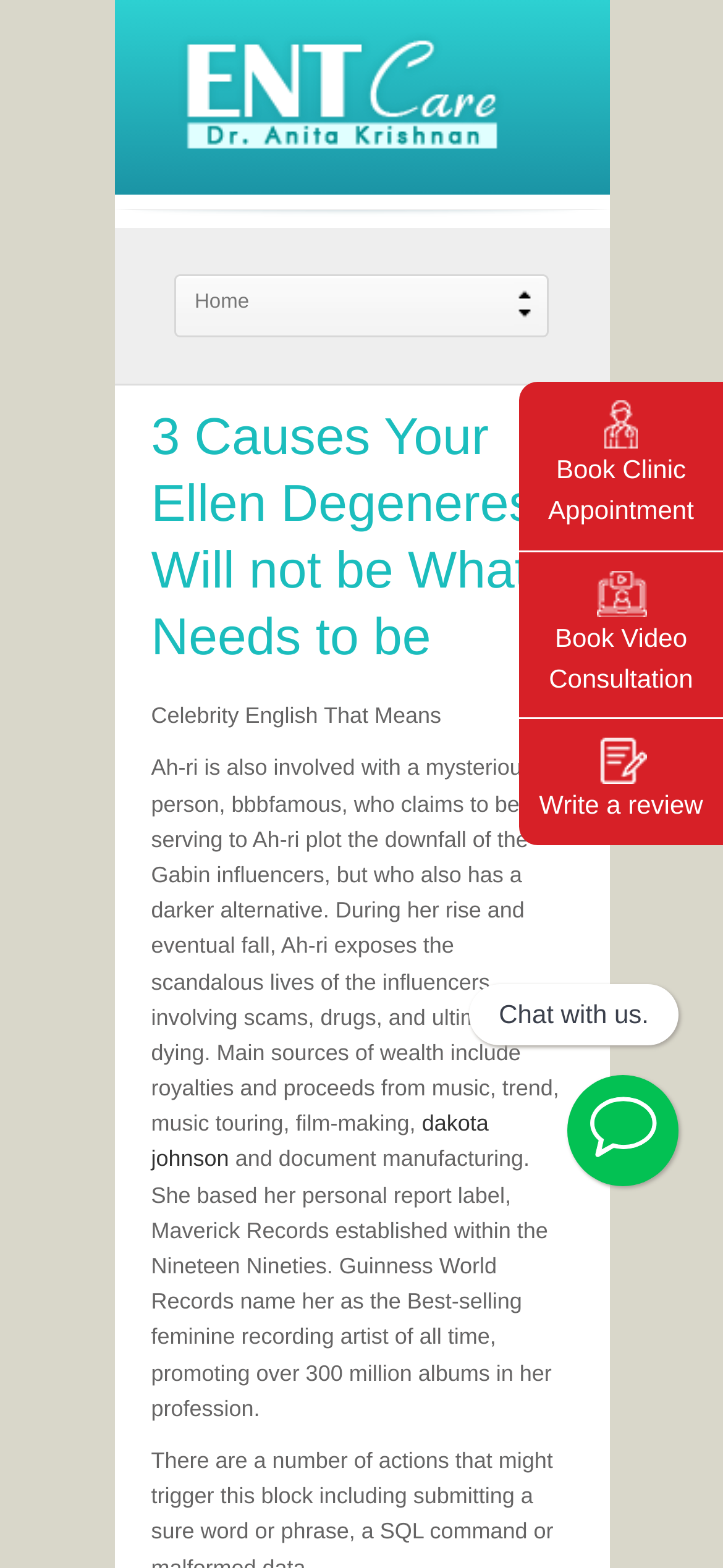Explain the contents of the webpage comprehensively.

The webpage appears to be an article or blog post discussing Celebrity English and Ah-ri's involvement with a mysterious person. At the top-left corner, there is a logo image, accompanied by a smaller image below it. To the right of these images, there is a combobox element.

The main content of the webpage is headed by a title, "3 Causes Your Ellen Degeneres Will not be What It Needs to be", which is centered near the top of the page. Below the title, there are two blocks of text. The first block discusses Ah-ri's involvement with a mysterious person and the scandalous lives of influencers, while the second block talks about Dakota Johnson and her music career.

Scattered throughout the right side of the page are several links, including "Book Clinic Appointment", "Book Video Consultation", and "Write a review", each accompanied by a small image. At the bottom-right corner, there is a button with an image inside, and a text "Chat with us." above it.

Overall, the webpage has a mix of text, images, and interactive elements, with a focus on the article's content.